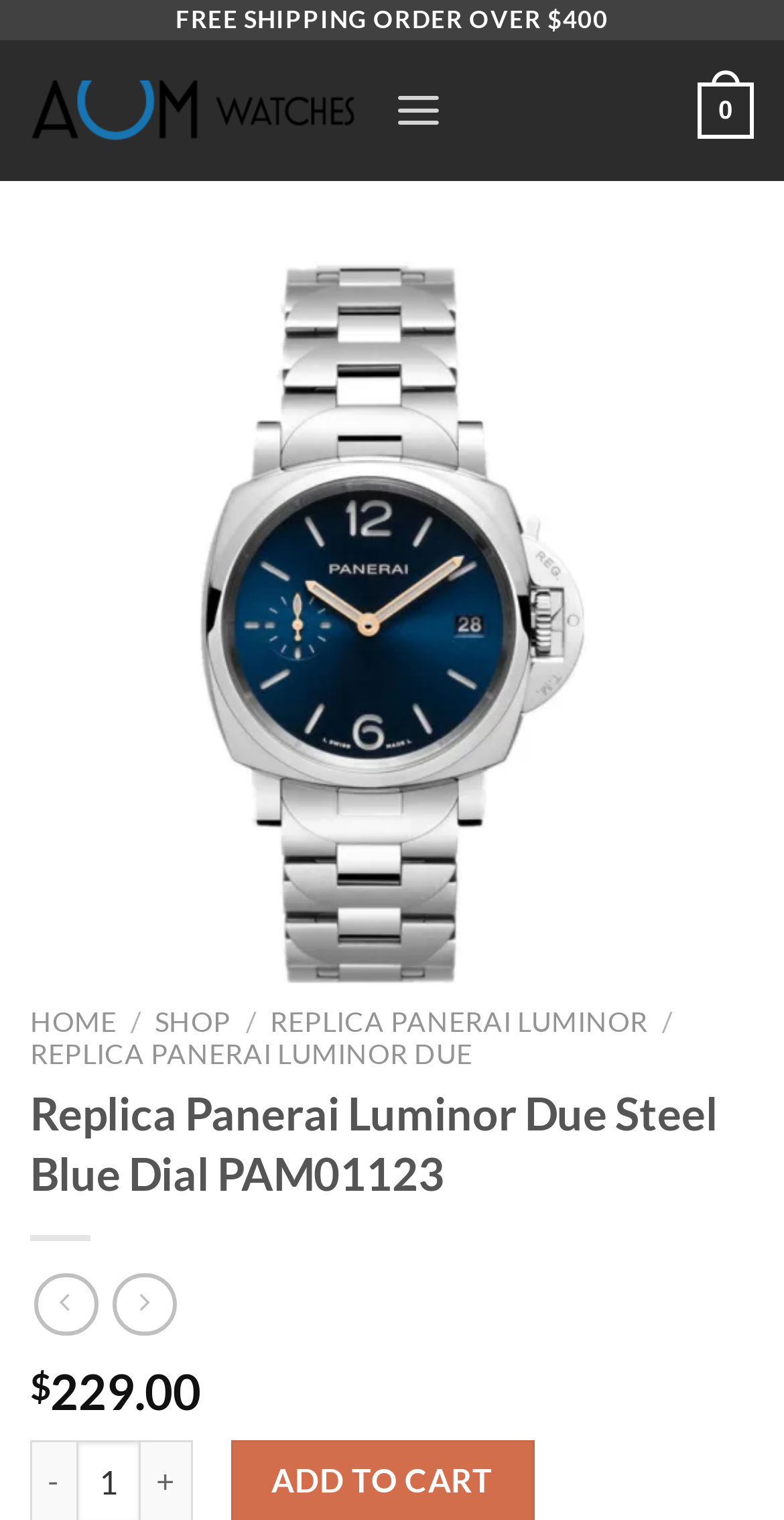What is the main heading displayed on the webpage? Please provide the text.

Replica Panerai Luminor Due Steel Blue Dial PAM01123